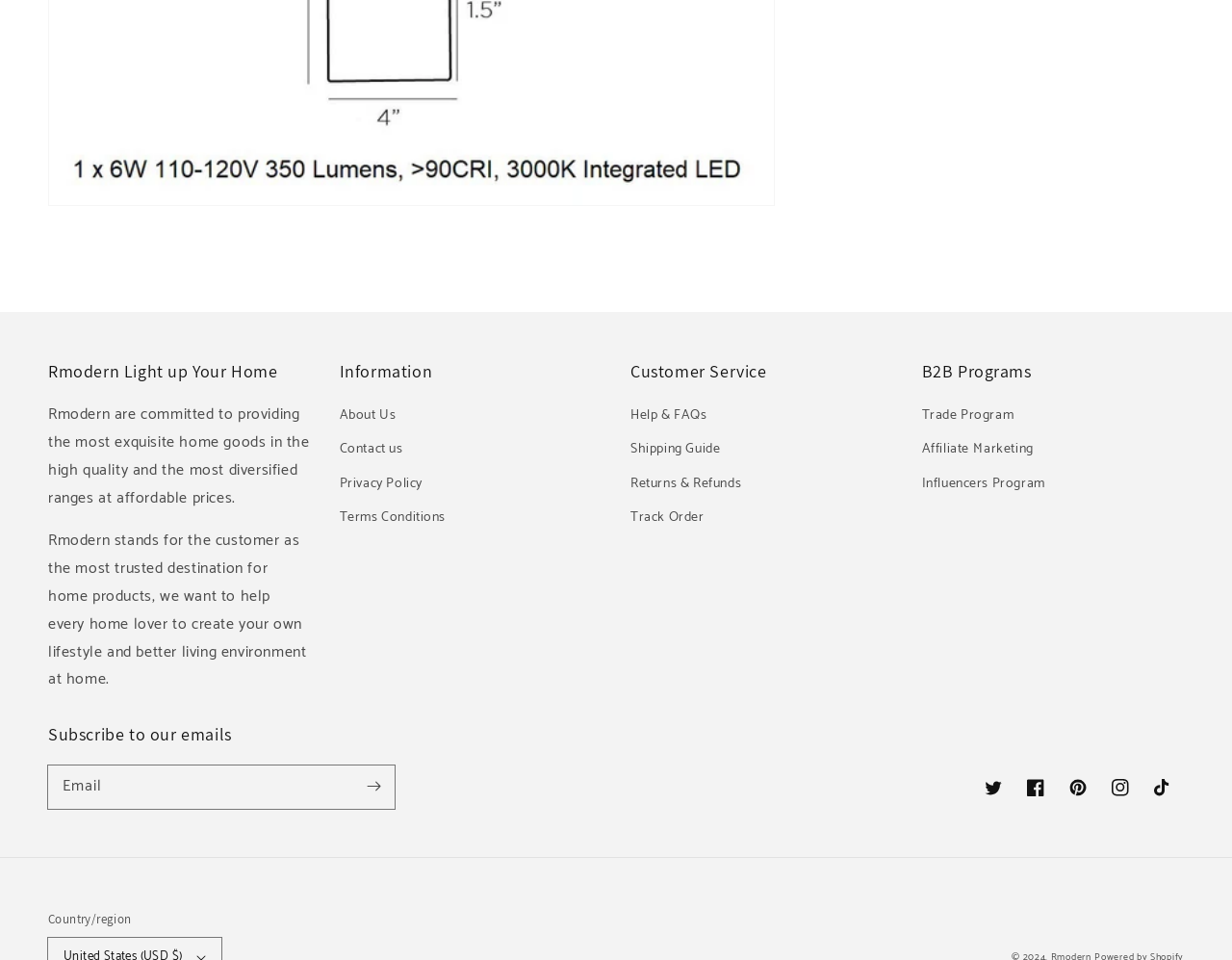Respond to the question below with a single word or phrase: What can customers do in the Customer Service section?

Get help